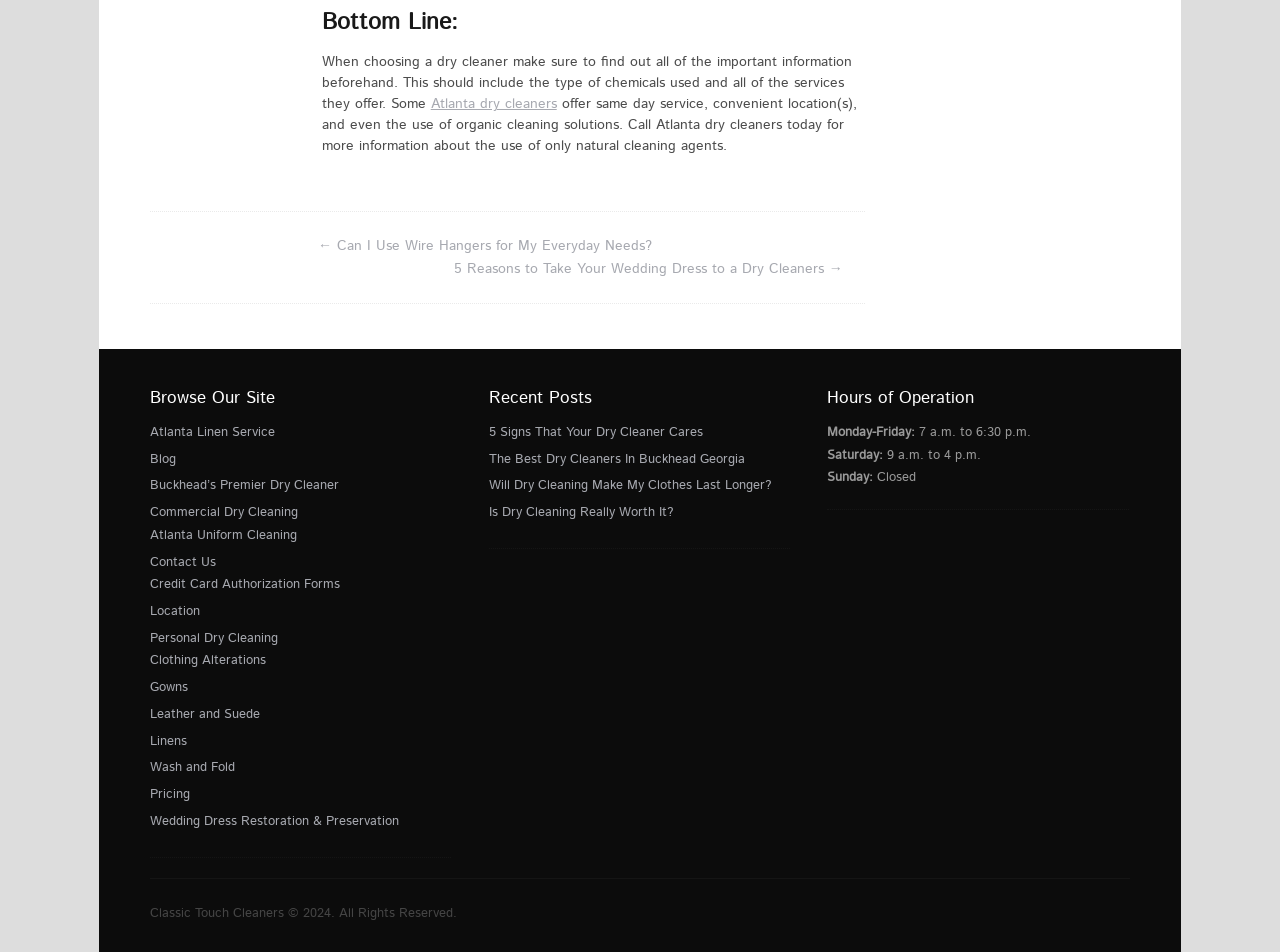Using the information in the image, give a detailed answer to the following question: What services do Atlanta dry cleaners offer?

According to the StaticText element, Atlanta dry cleaners offer same day service, convenient location(s), and even the use of organic cleaning solutions, as mentioned in the text 'offer same day service, convenient location(s), and even the use of organic cleaning solutions.'